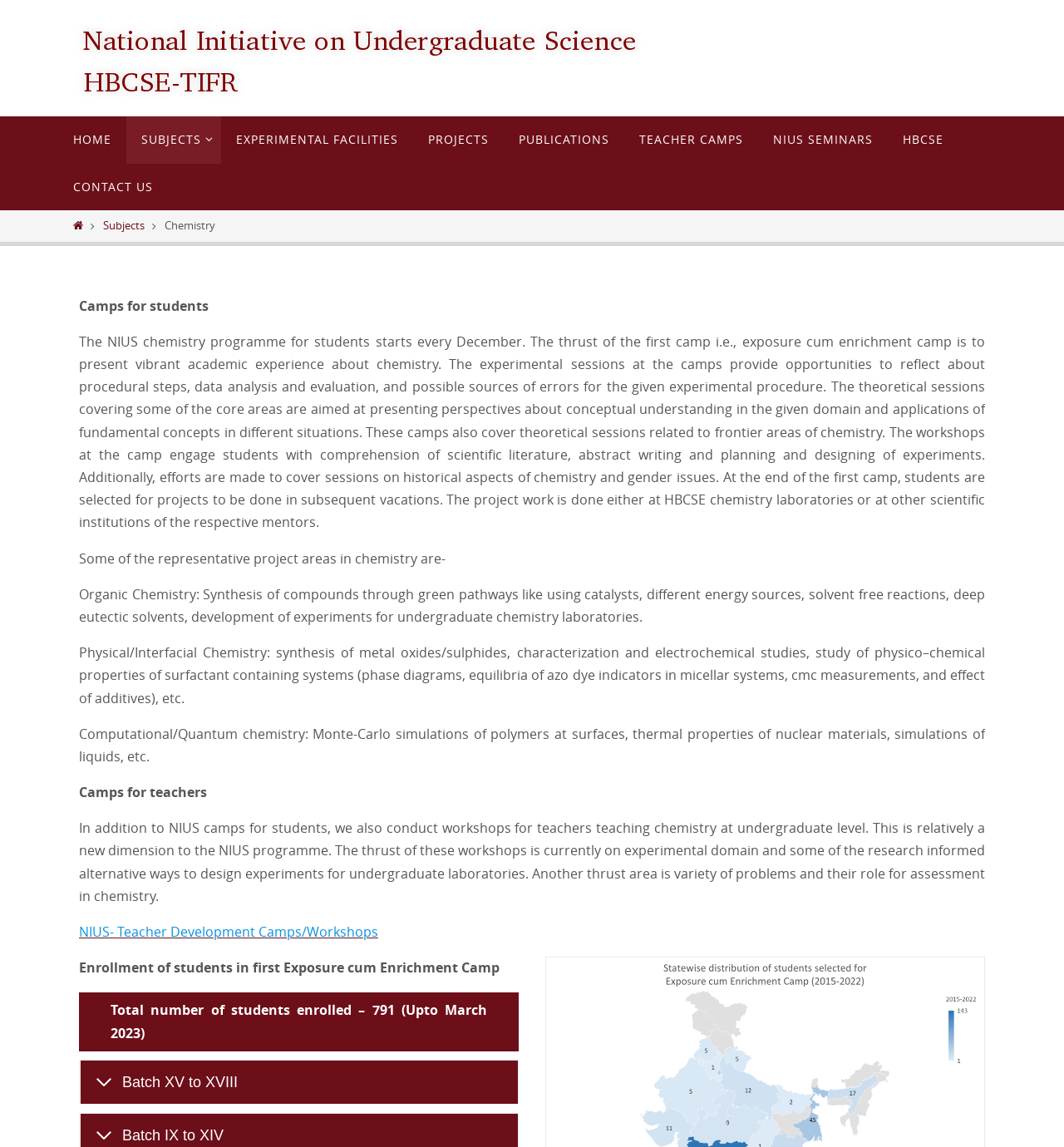Answer the following query with a single word or phrase:
What is the name of the programme for students?

NIUS chemistry programme